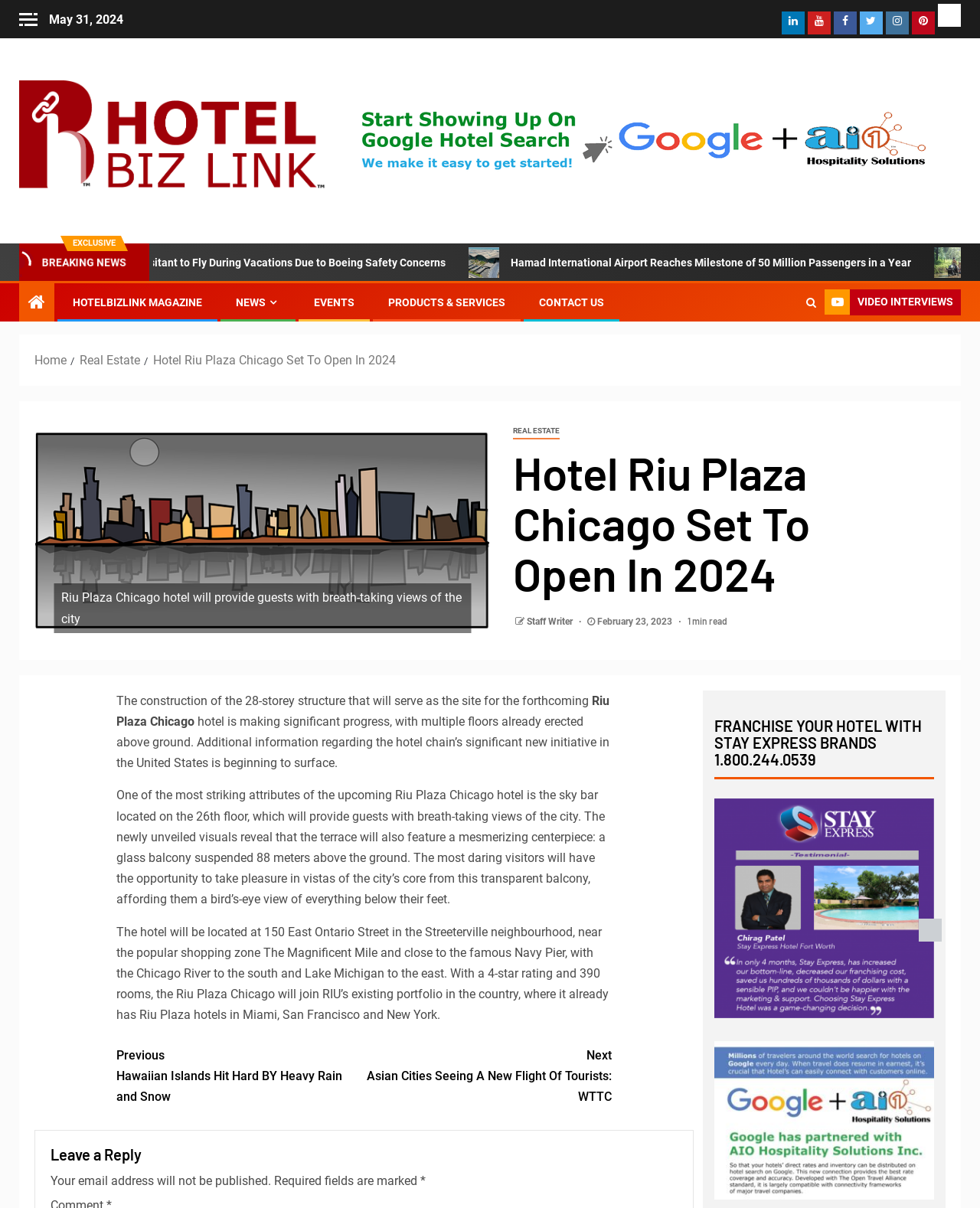What is the feature of the sky bar on the 26th floor?
Based on the image, answer the question with as much detail as possible.

I found the feature of the sky bar by reading the article content which mentions that the sky bar on the 26th floor will have a glass balcony suspended 88 meters above the ground.